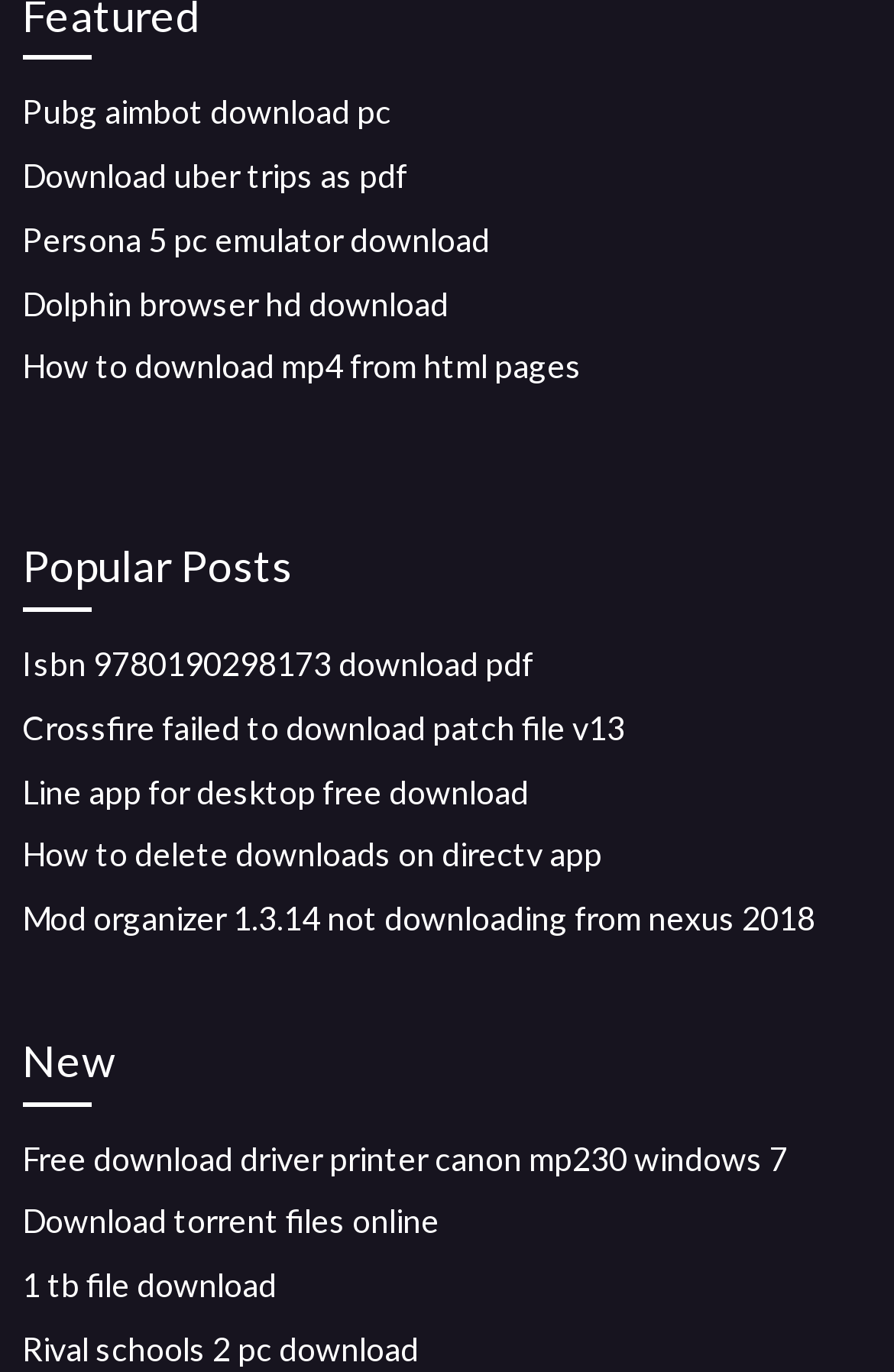Please identify the bounding box coordinates of the clickable area that will allow you to execute the instruction: "Get free download driver printer canon mp230 for Windows 7".

[0.025, 0.83, 0.881, 0.858]